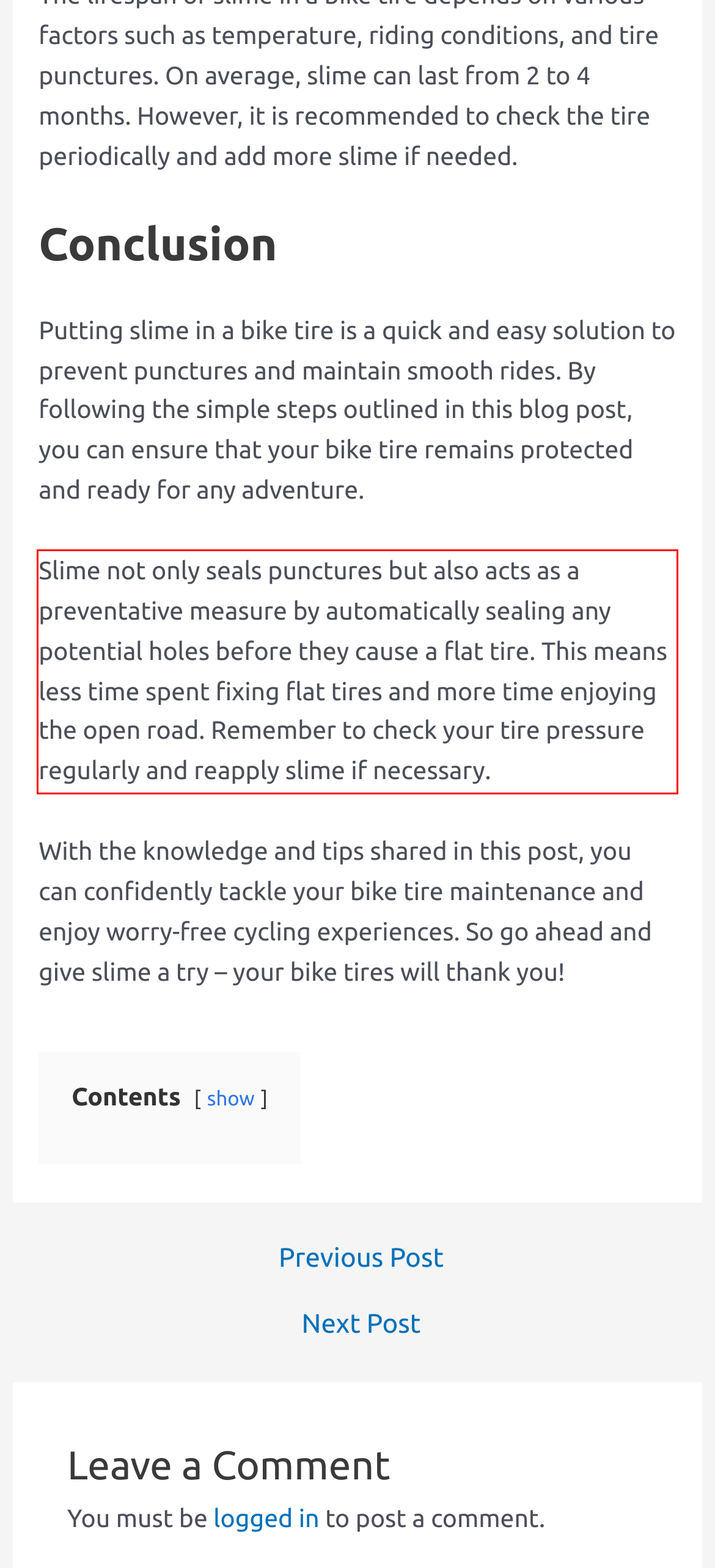Please take the screenshot of the webpage, find the red bounding box, and generate the text content that is within this red bounding box.

Slime not only seals punctures but also acts as a preventative measure by automatically sealing any potential holes before they cause a flat tire. This means less time spent fixing flat tires and more time enjoying the open road. Remember to check your tire pressure regularly and reapply slime if necessary.